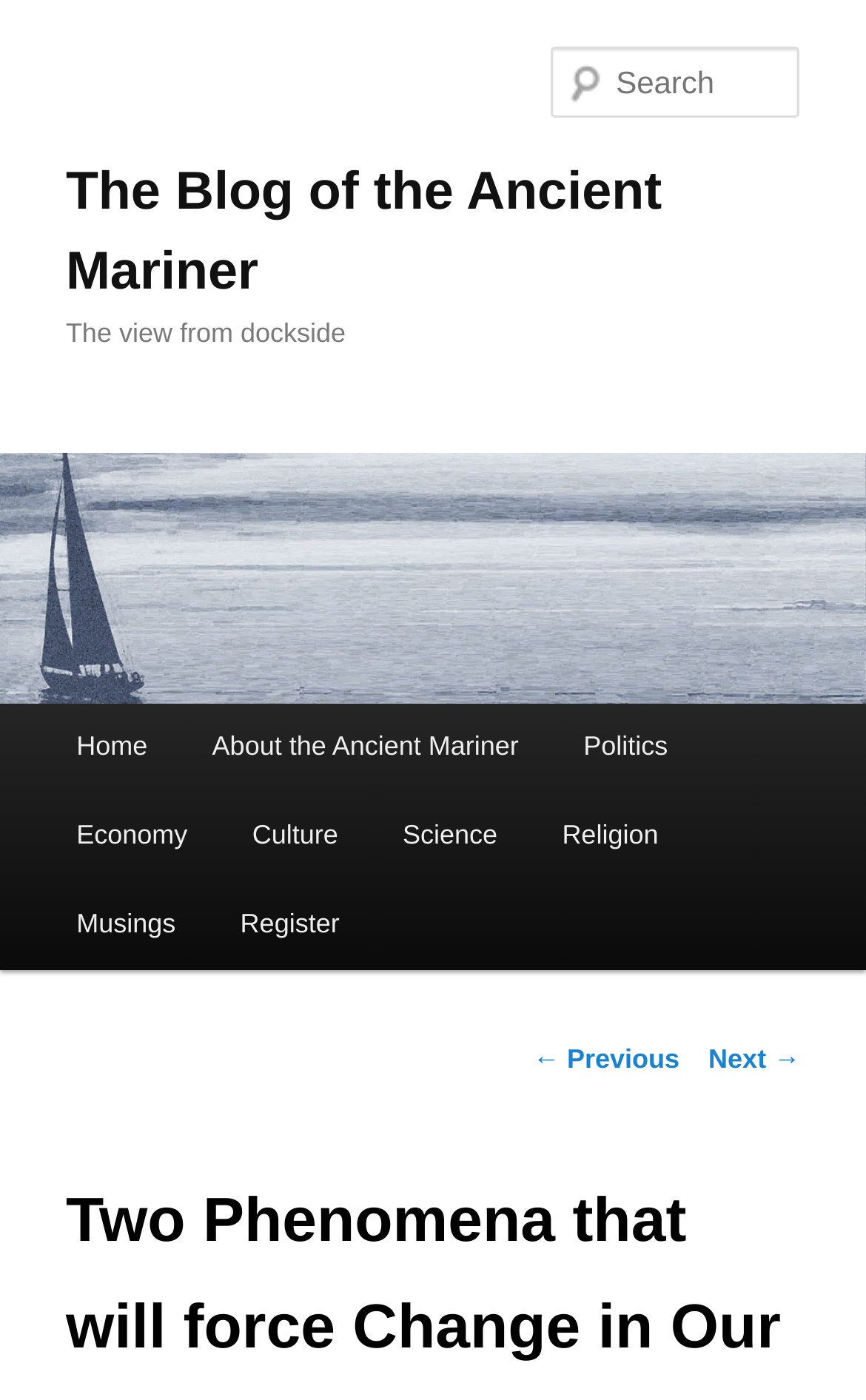What is the name of the blog?
Identify the answer in the screenshot and reply with a single word or phrase.

The Blog of the Ancient Mariner